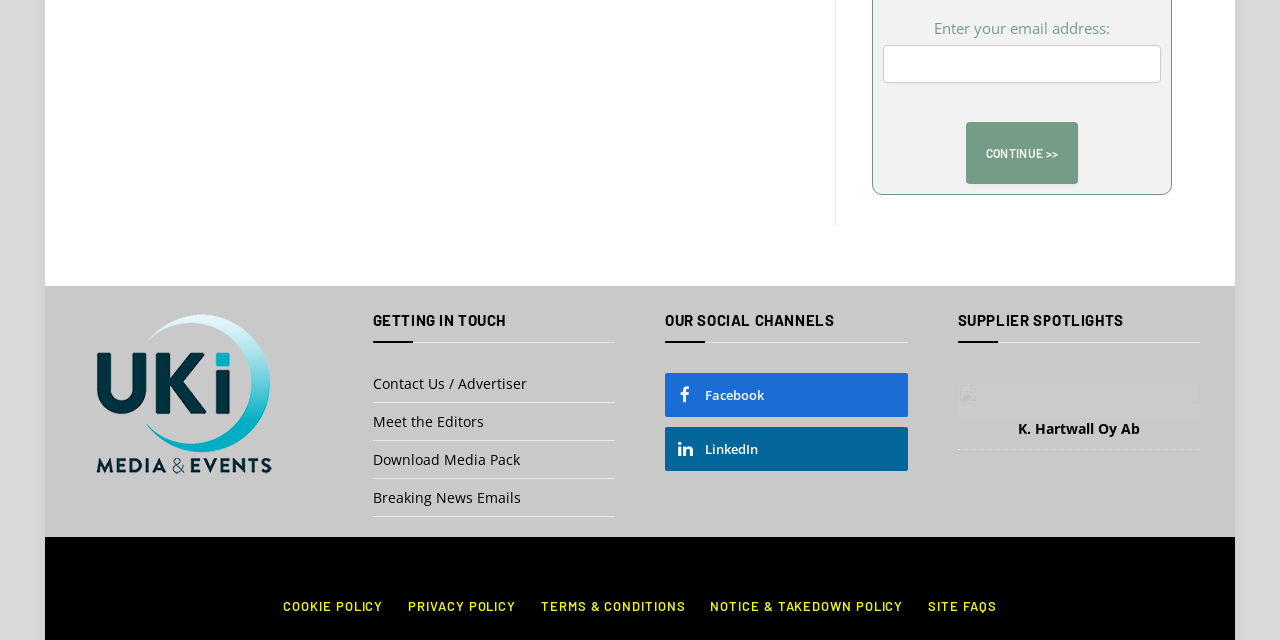Answer the question briefly using a single word or phrase: 
What is the topic of the 'SUPPLIER SPOTLIGHTS' section?

K. Hartwall Oy Ab